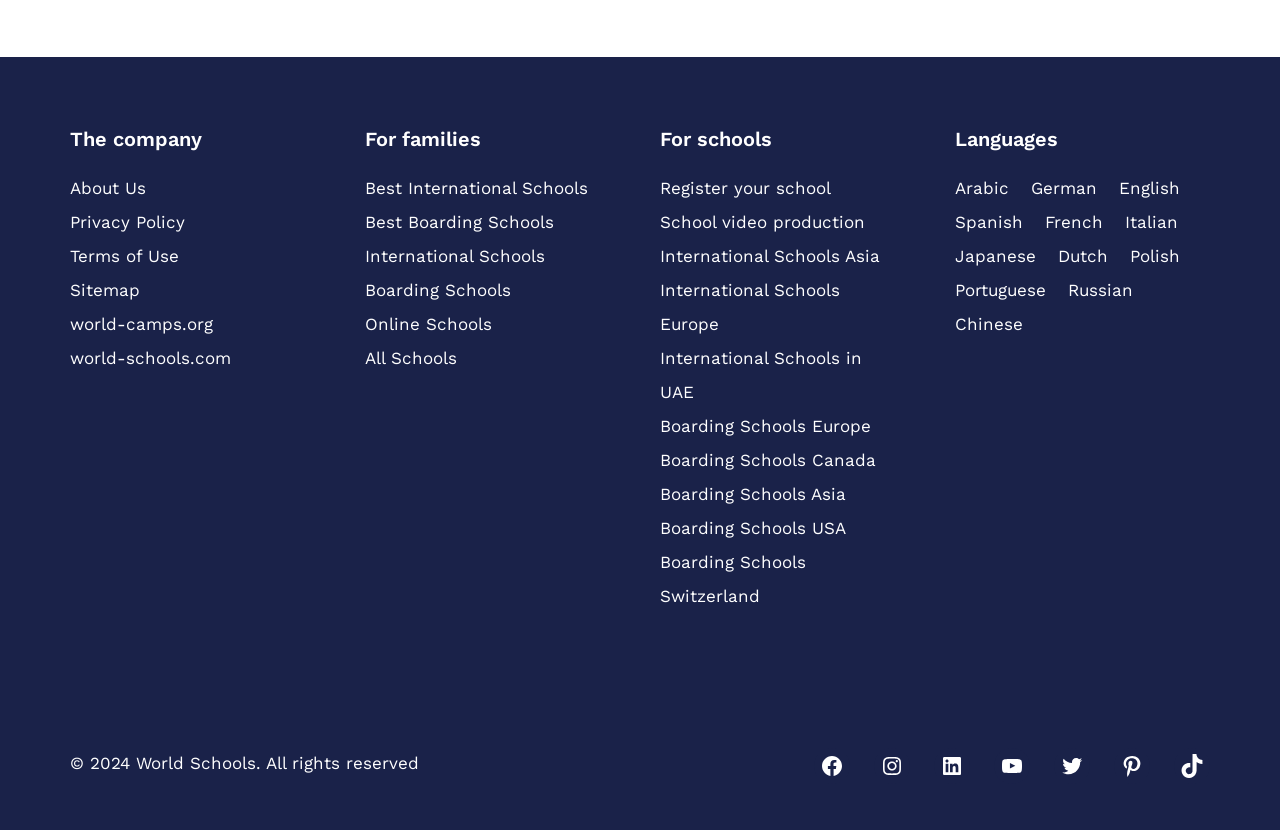Kindly provide the bounding box coordinates of the section you need to click on to fulfill the given instruction: "Click on About Us".

[0.055, 0.206, 0.131, 0.247]